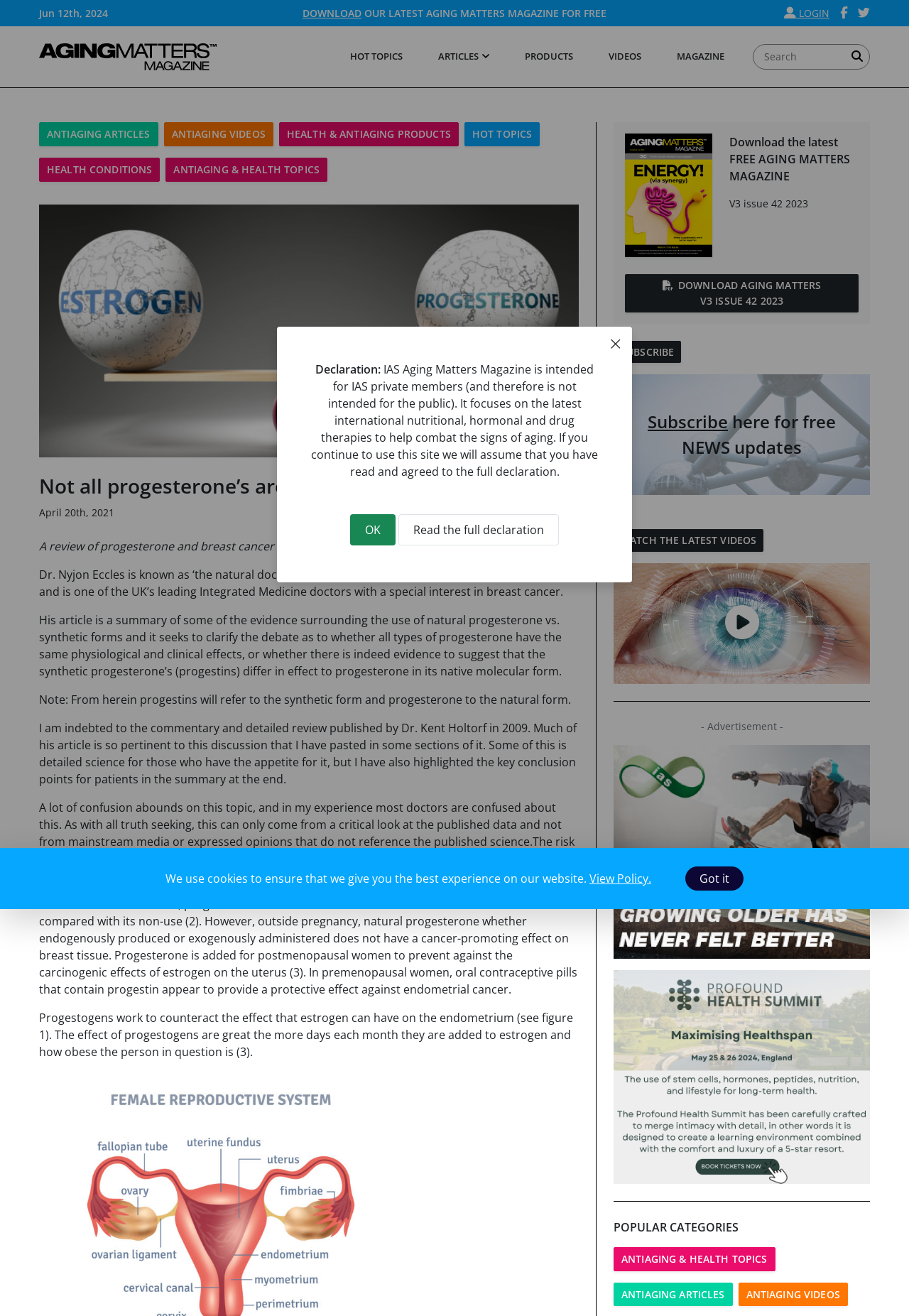Identify the main heading from the webpage and provide its text content.

Not all progesterone’s are created equal